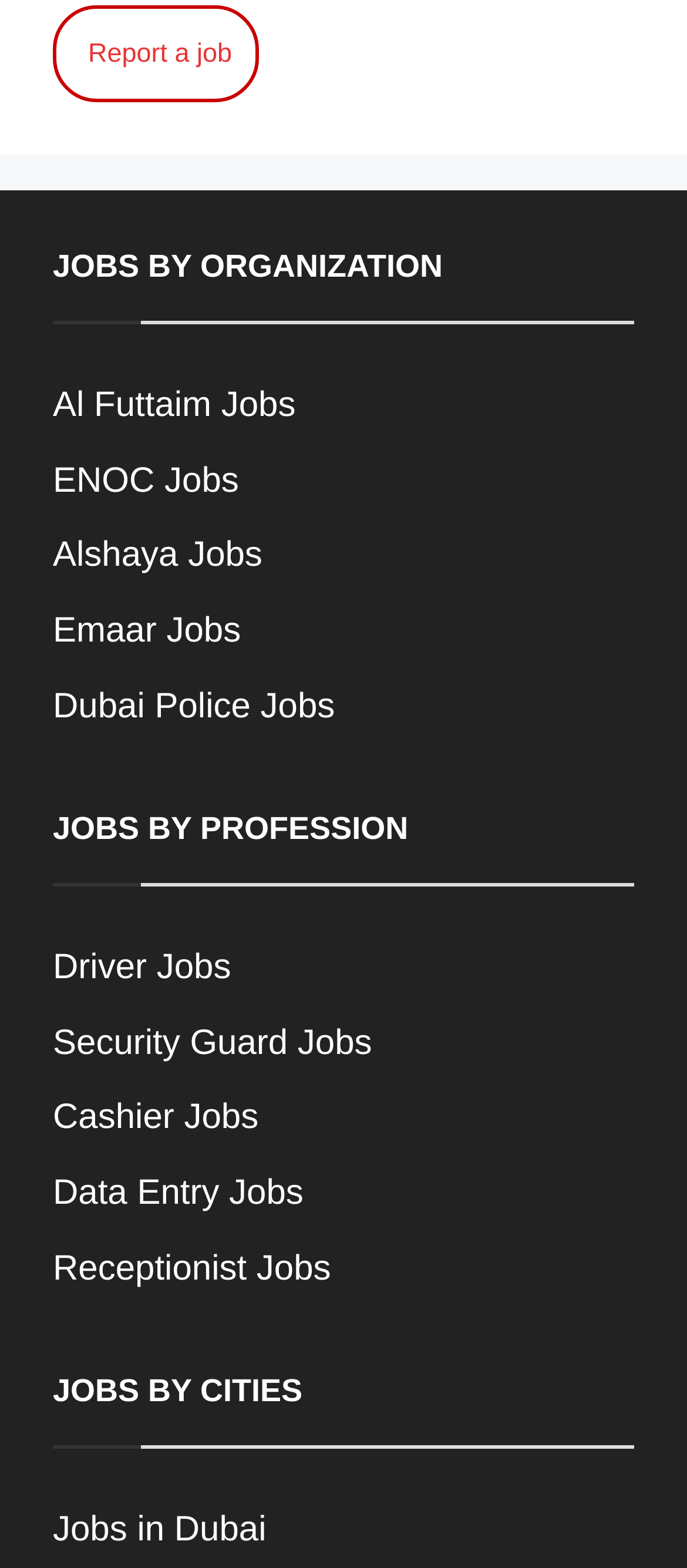What is the first organization listed?
Please answer the question with a single word or phrase, referencing the image.

Al Futtaim